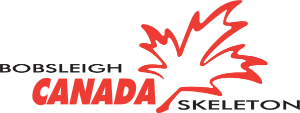With reference to the image, please provide a detailed answer to the following question: What words are written in bold, black letters?

The logo includes the words 'BOBSLEIGH' and 'SKELETON' in bold, black letters, which are placed alongside 'CANADA' to create a distinctive and recognizable emblem for the sport.